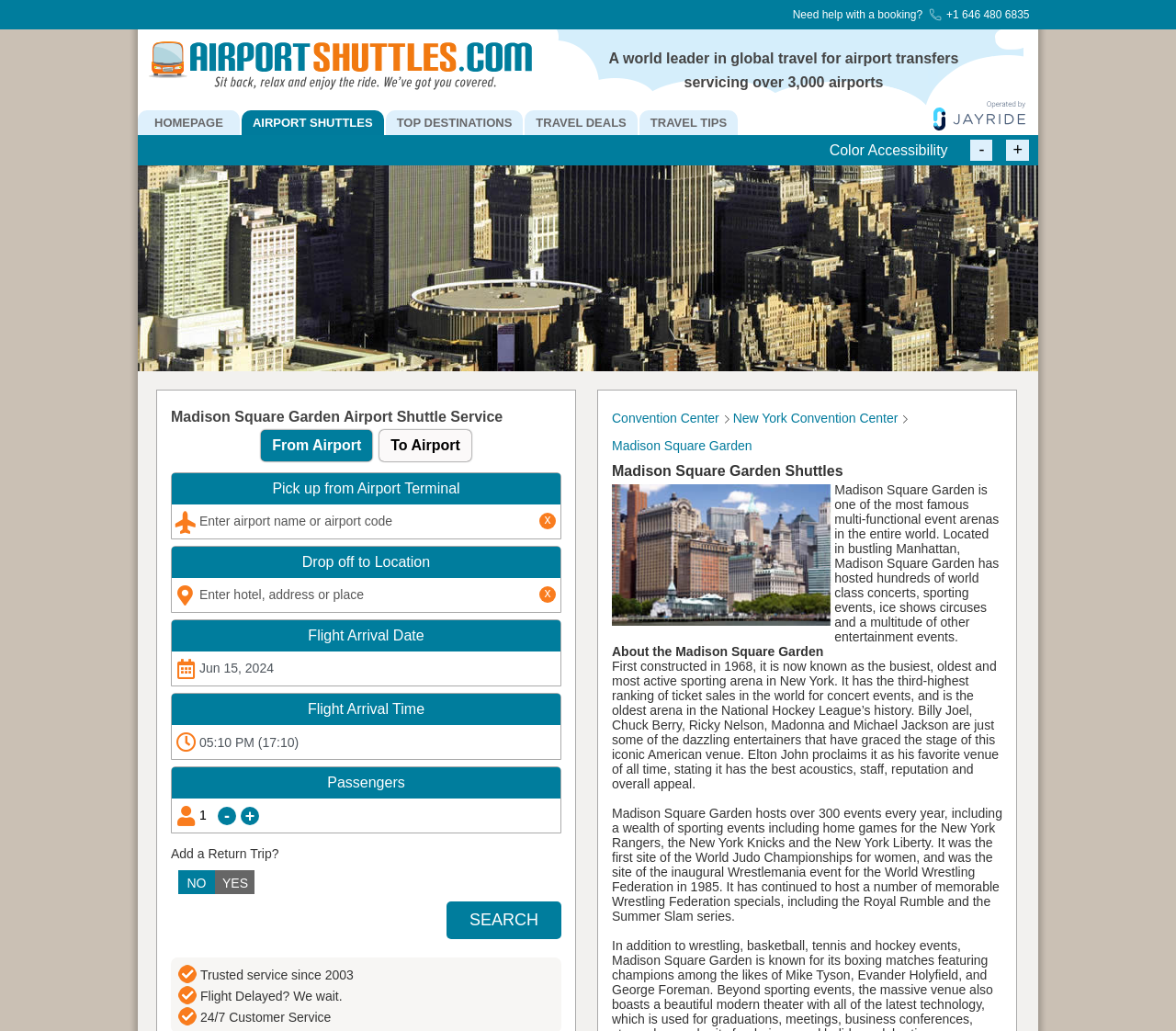Determine the bounding box coordinates of the UI element described by: "SEARCH".

[0.38, 0.875, 0.477, 0.911]